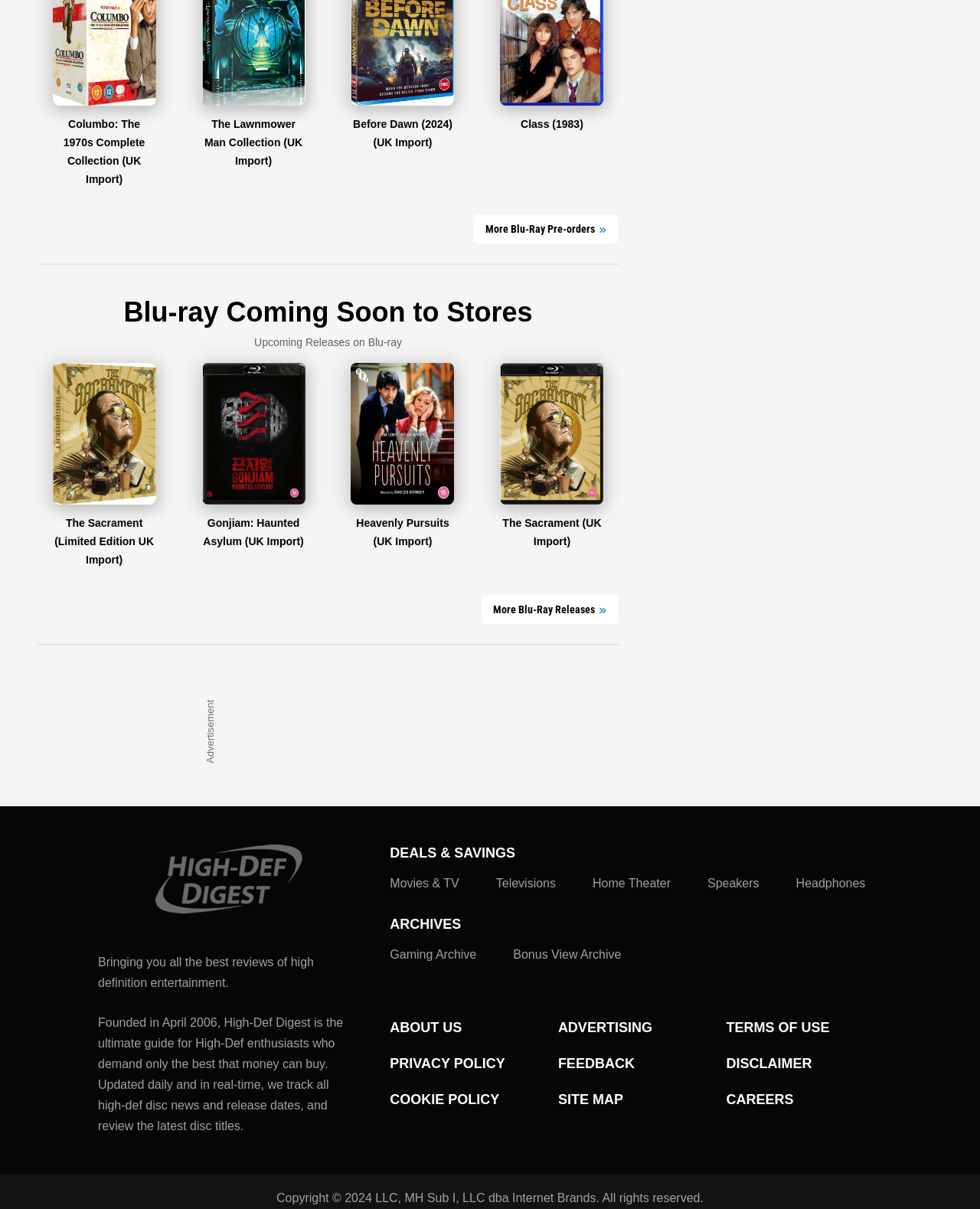With reference to the screenshot, provide a detailed response to the question below:
What type of products are reviewed on the website?

Based on the webpage content, it appears that the website reviews high-definition entertainment products, including Blu-ray releases, televisions, home theaters, speakers, and headphones.